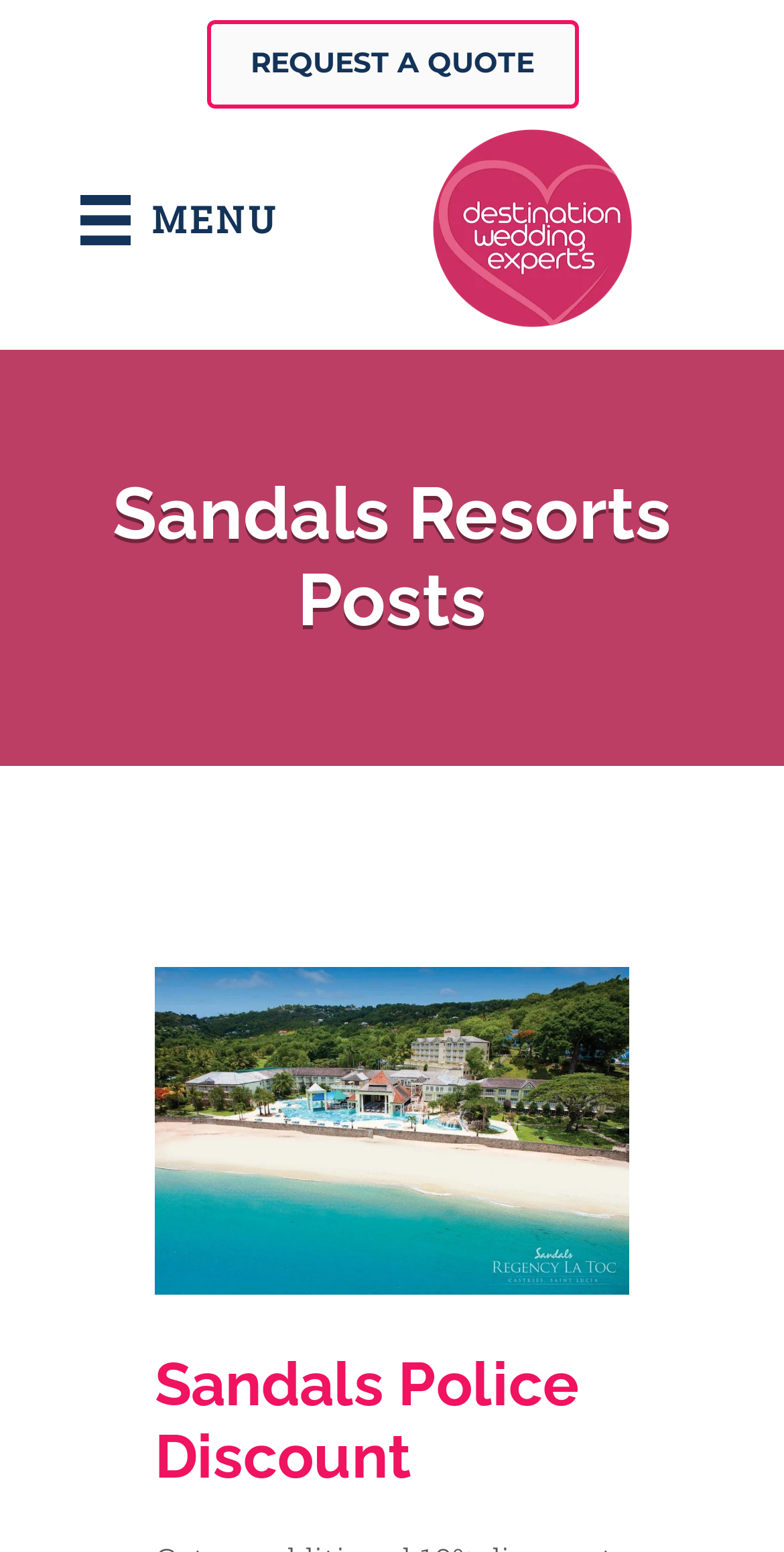Answer the question with a brief word or phrase:
How many images are on the webpage?

3